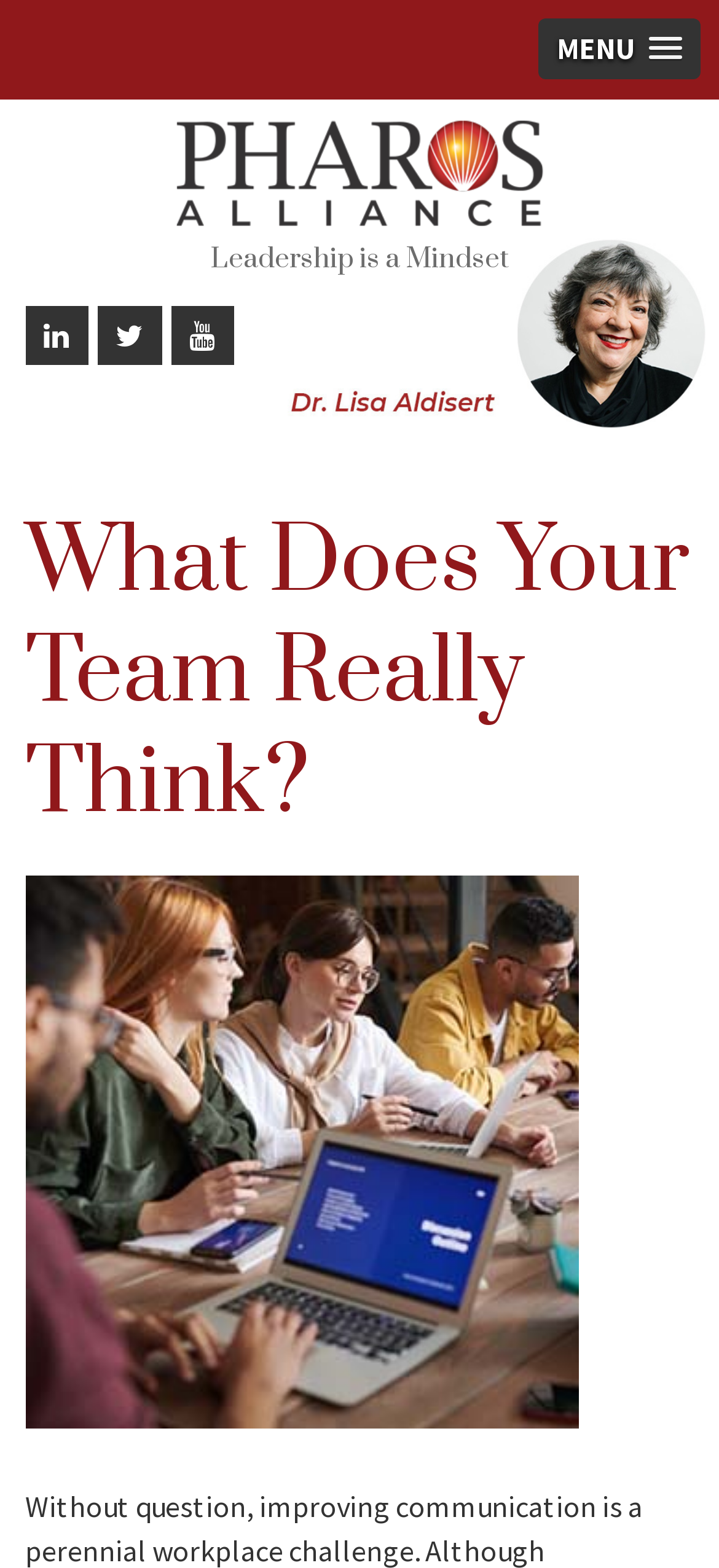What is the subtitle of the webpage?
Please provide an in-depth and detailed response to the question.

The subtitle of the webpage is 'What Does Your Team Really Think?' which is located below the main heading and is a header element.